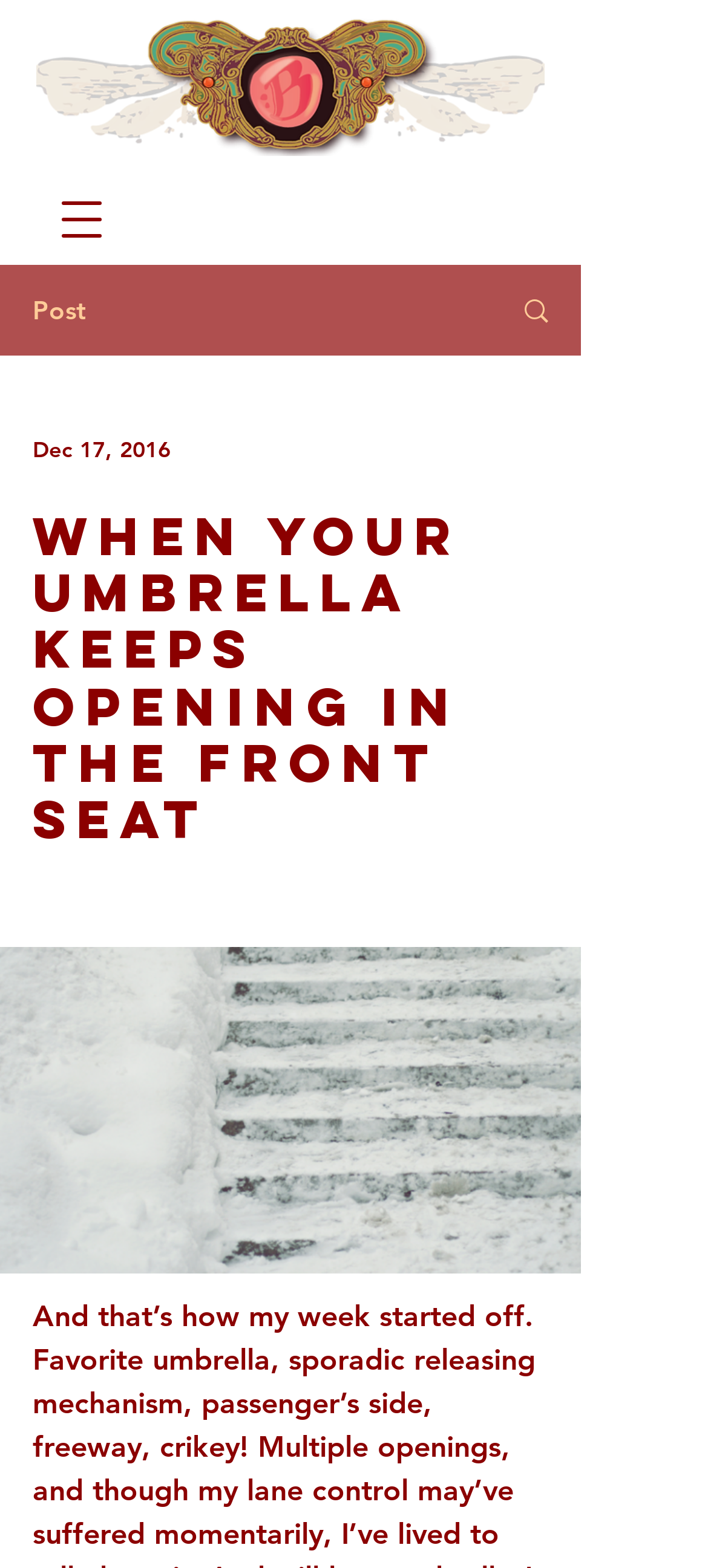Please give a one-word or short phrase response to the following question: 
What is the purpose of the button?

Open navigation menu